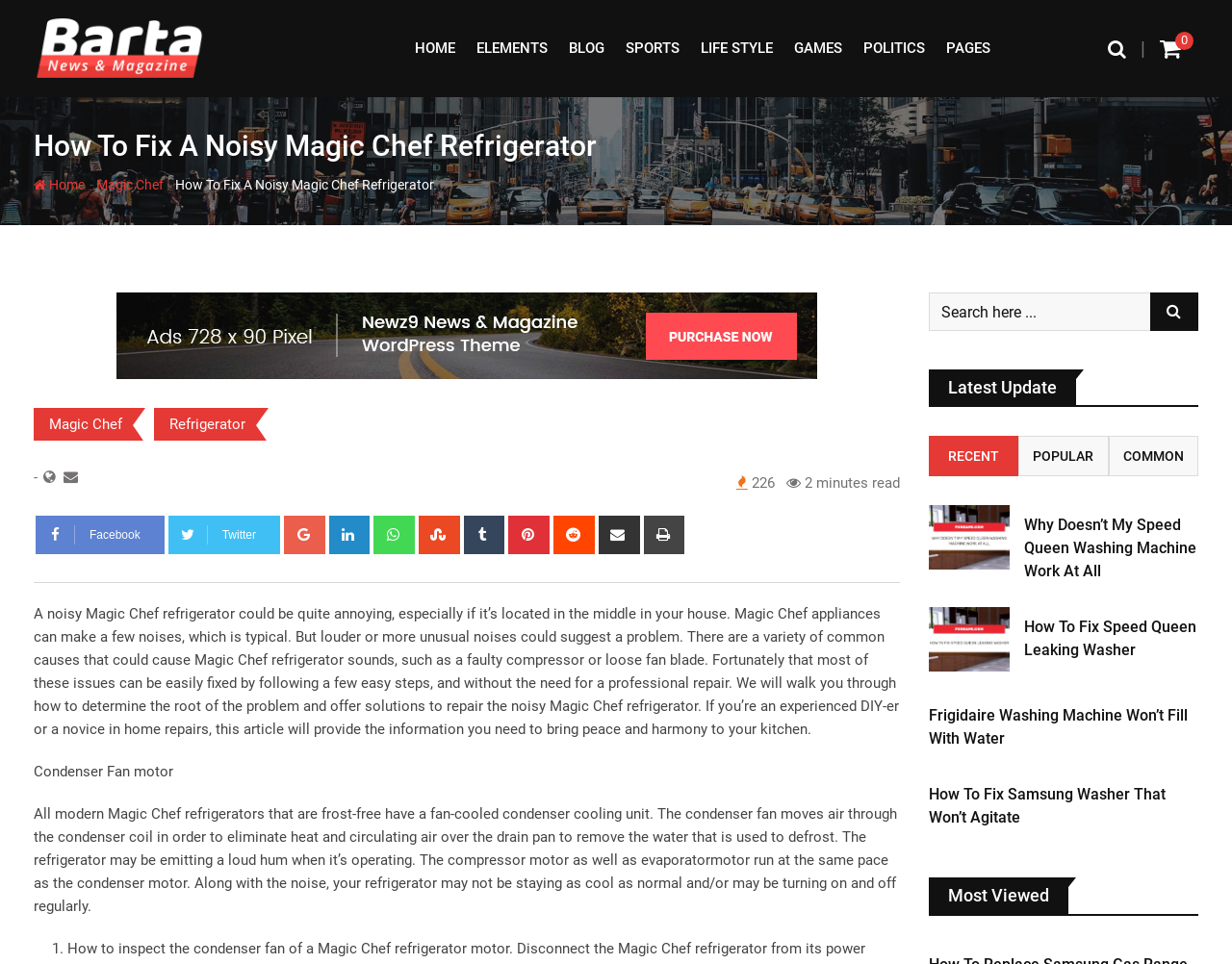What is the purpose of the condenser fan motor?
Please respond to the question with a detailed and well-explained answer.

The condenser fan motor is part of the fan-cooled condenser cooling unit, which eliminates heat and circulates air over the drain pan to remove water used for defrosting.